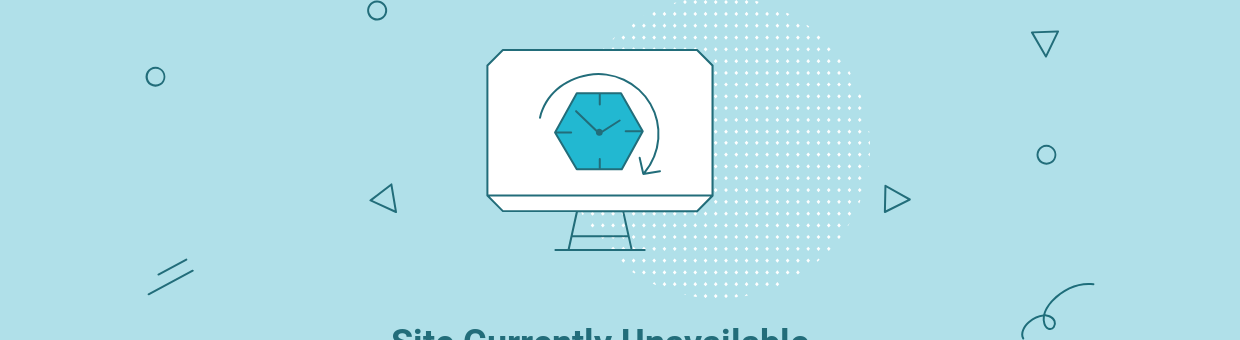Elaborate on the details you observe in the image.

The image features a clean and modern design against a soft blue background, conveying a message that the website is currently unavailable. At the center, a stylized computer monitor displays an icon of a hexagonal shape with a clock, symbolizing time or a temporary delay. Surrounding the monitor are various abstract shapes and dots, adding visual interest and a sense of dynamism to the composition. Below the monitor, the text "Site Currently Unavailable" is prominently displayed in a bold, dark font, clearly communicating the status of the site. The overall aesthetic combines simplicity and professionalism, effectively indicating that users may need to check back later or reach out to their hosting provider for more information.